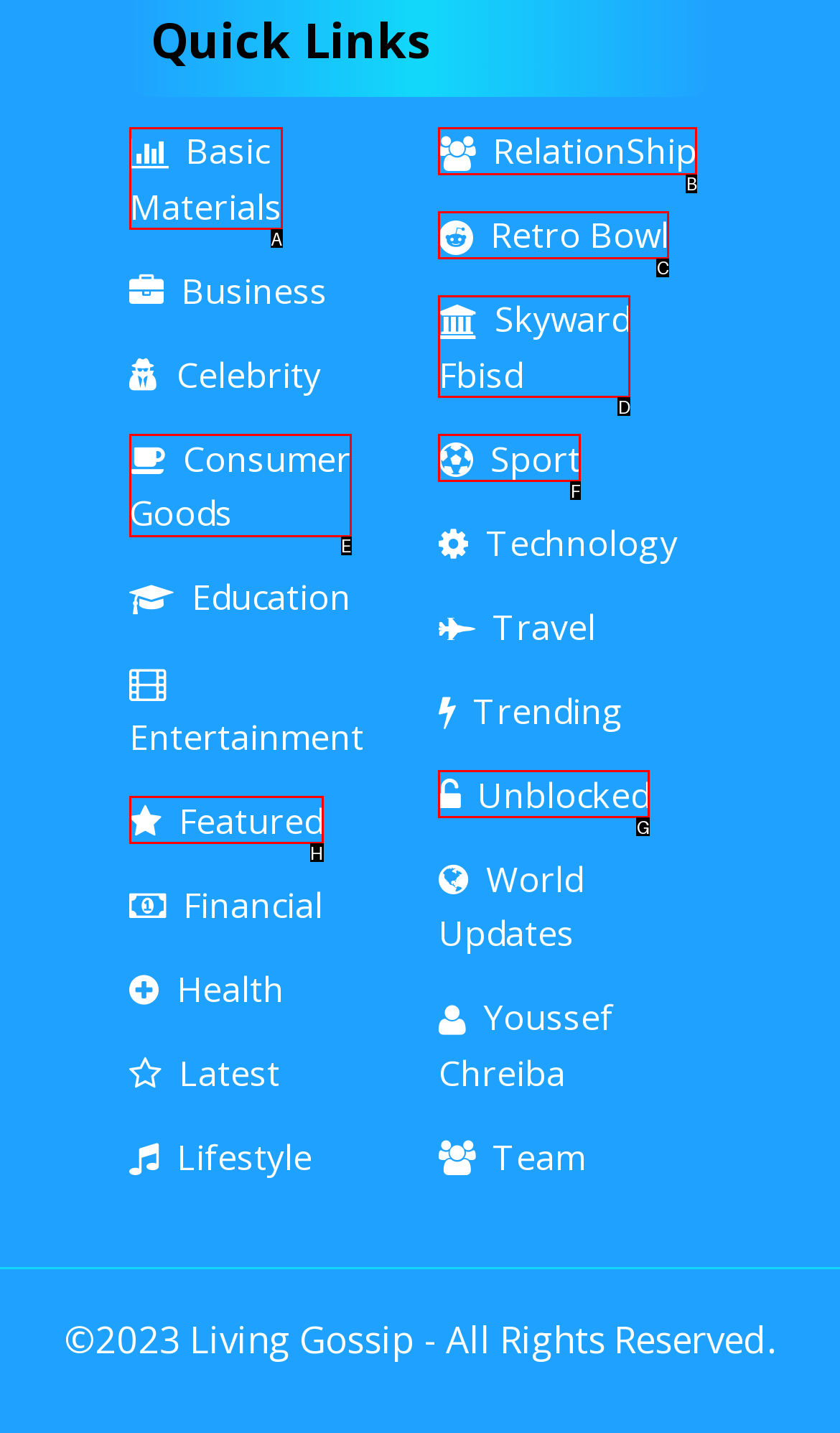Choose the HTML element that corresponds to the description: Basic Materials
Provide the answer by selecting the letter from the given choices.

A